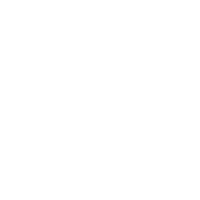Provide a comprehensive description of the image.

The image features the logo of Layne of Idaho, a company that specializes in water pump services for the agricultural sector. The logo visually represents the brand's identity and commitment to providing reliable pumping solutions for farmers in the Greater Boise area and Southern Idaho. The company has a long-standing reputation for excellence, having served the region for over 45 years, offering various services including installation, maintenance, and repair of water pumps. This logo encapsulates the essence of their service-oriented business, emphasizing their dedication to ensuring farmers have access to vital water resources for their agriculture needs.